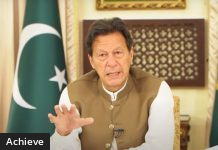What is the possible theme of the speech?
Refer to the image and answer the question using a single word or phrase.

Ambition or goals